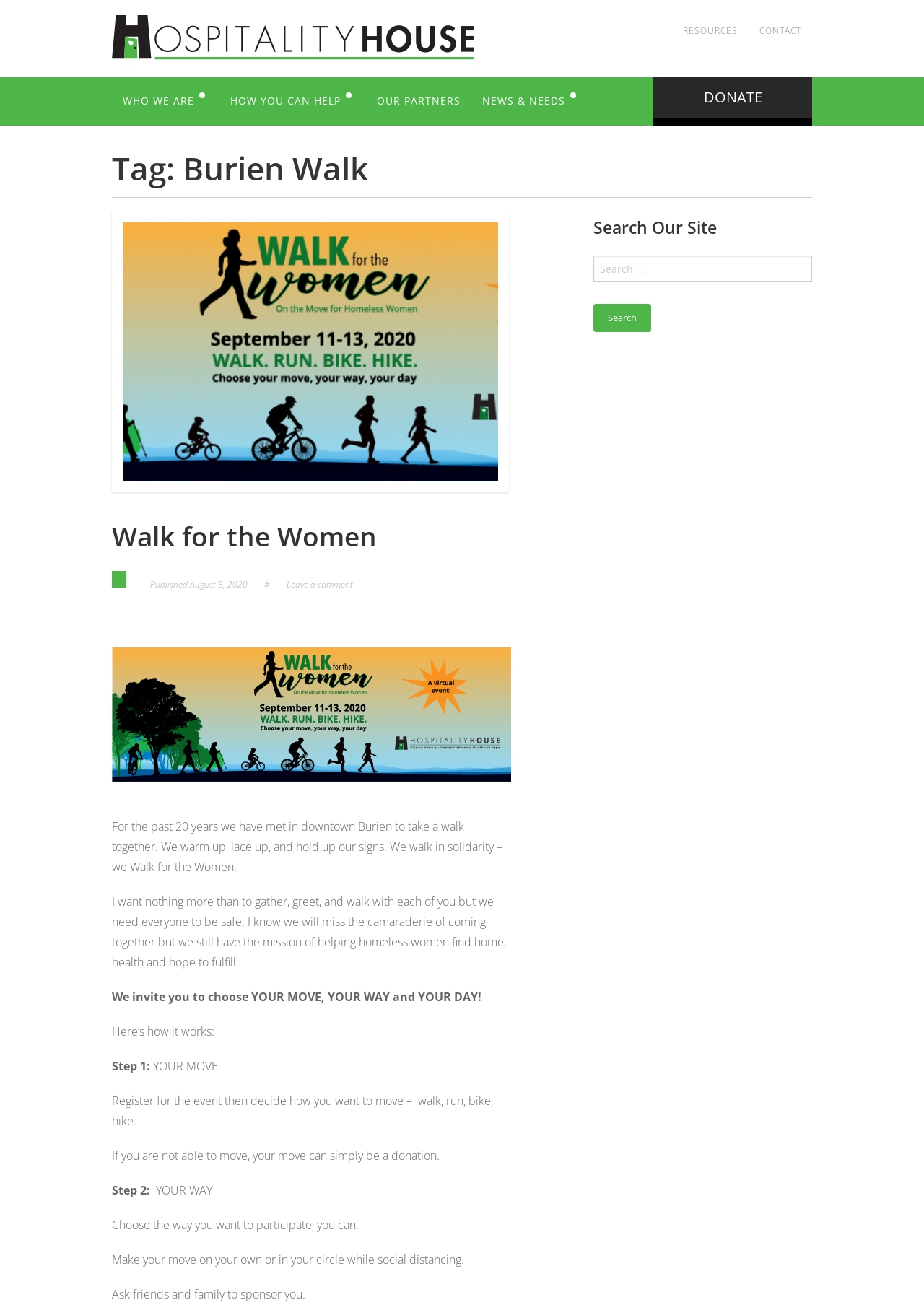Find the primary header on the webpage and provide its text.

Tag: Burien Walk